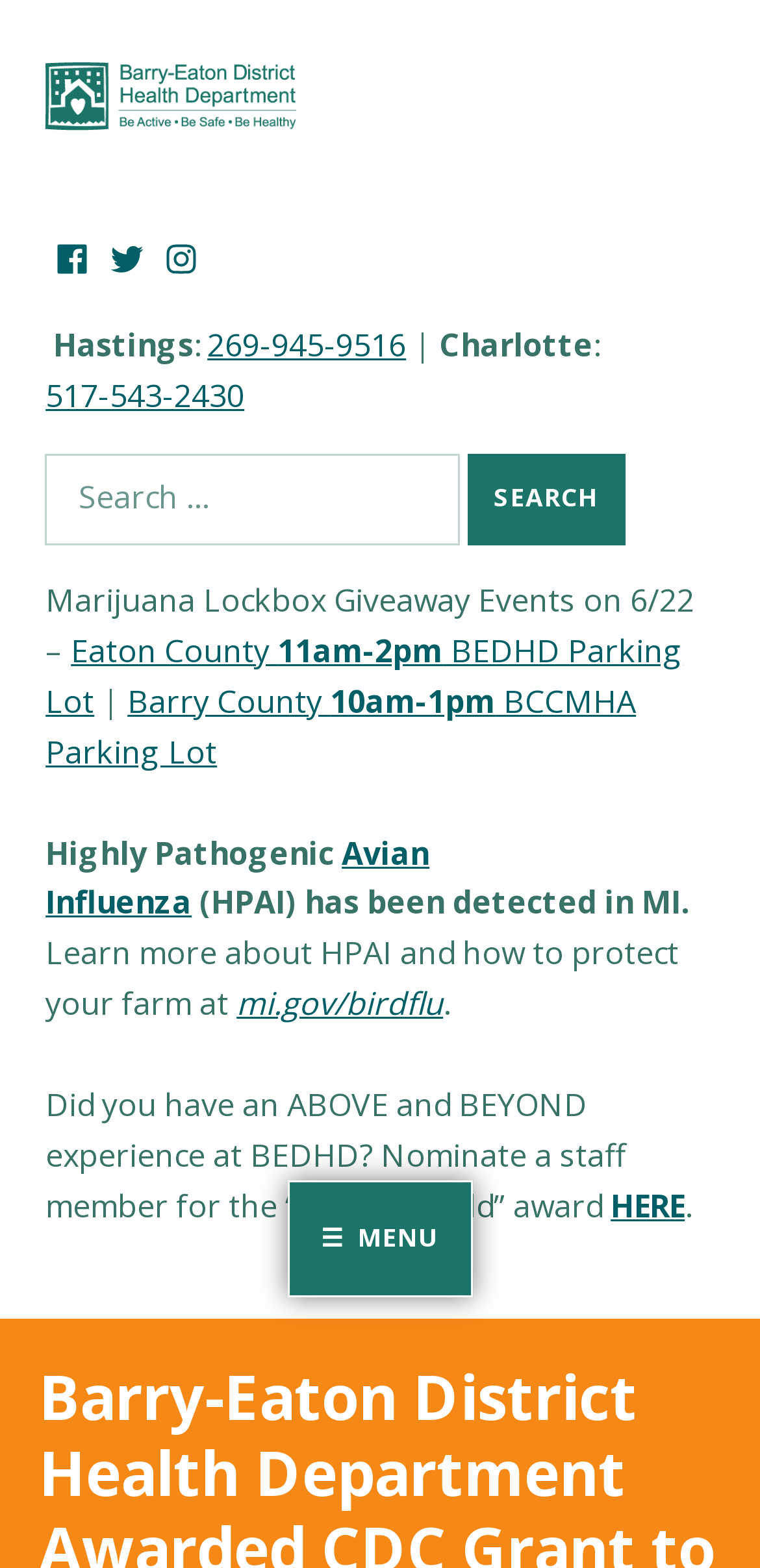Describe all the key features of the webpage in detail.

The webpage is about the Barry-Eaton District Health Department, with a logo at the top left corner. Above the logo, there is a horizontal menu bar with links to Facebook, Twitter, and Instagram. To the right of the logo, there is a header section with the text "MICHIGAN" and contact information for Hastings and Charlotte offices.

Below the header section, there is a search bar with a search button and a placeholder text "Search for:". The search bar is located at the top center of the page.

The main content of the page is divided into several sections. The first section announces the Marijuana Lockbox Giveaway Events on 6/22, with links to Eaton County and Barry County events. The second section discusses Highly Pathogenic Avian Influenza (HPAI) and provides a link to learn more about it.

The third section invites users to nominate a staff member for the "Heart of Gold" award if they had an exceptional experience at BEDHD. There is a link to nominate a staff member.

At the top right corner of the page, there is a button labeled "☰MENU" that controls the primary menu.